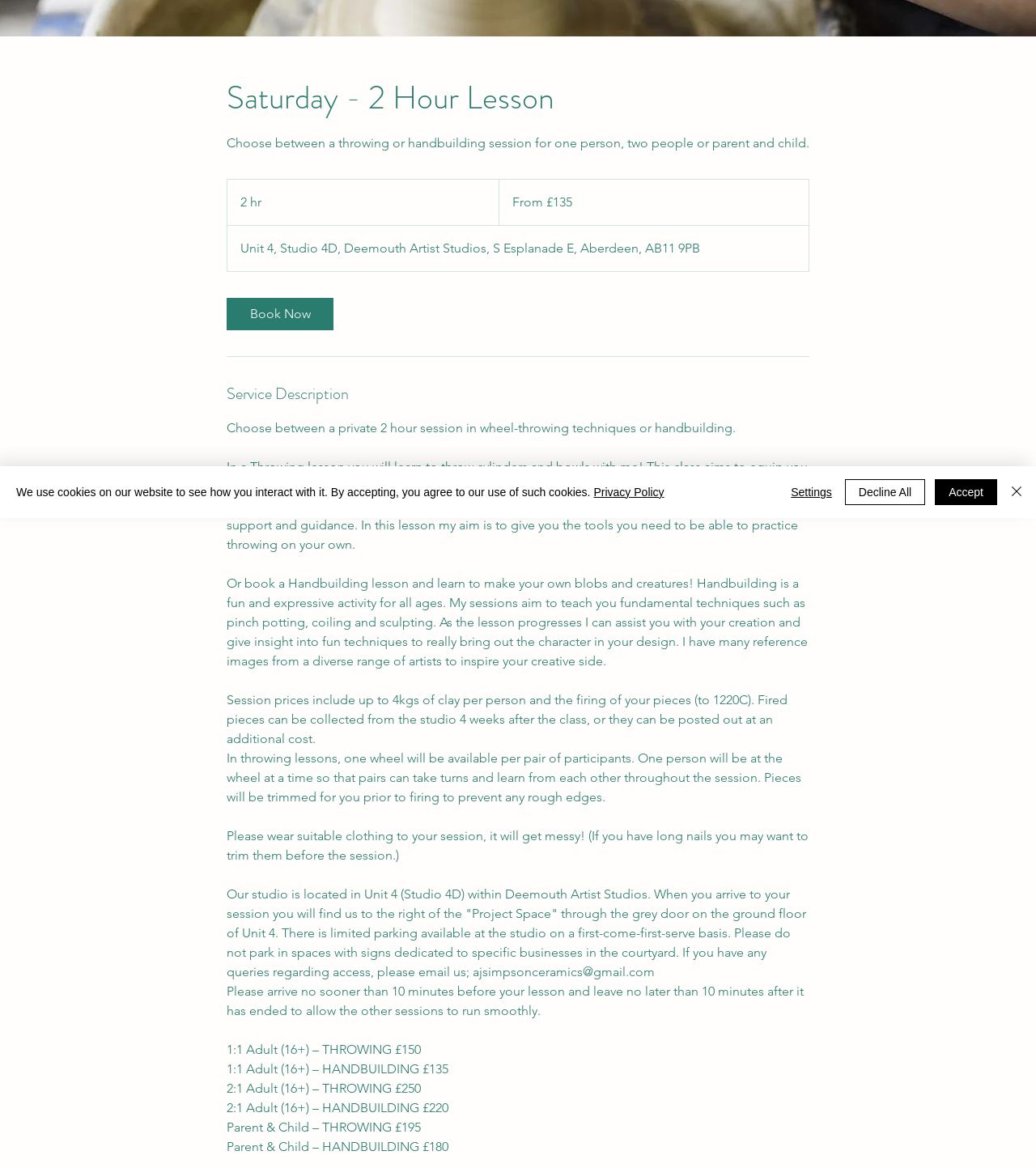Identify the bounding box of the HTML element described here: "Accept required cookies only". Provide the coordinates as four float numbers between 0 and 1: [left, top, right, bottom].

None